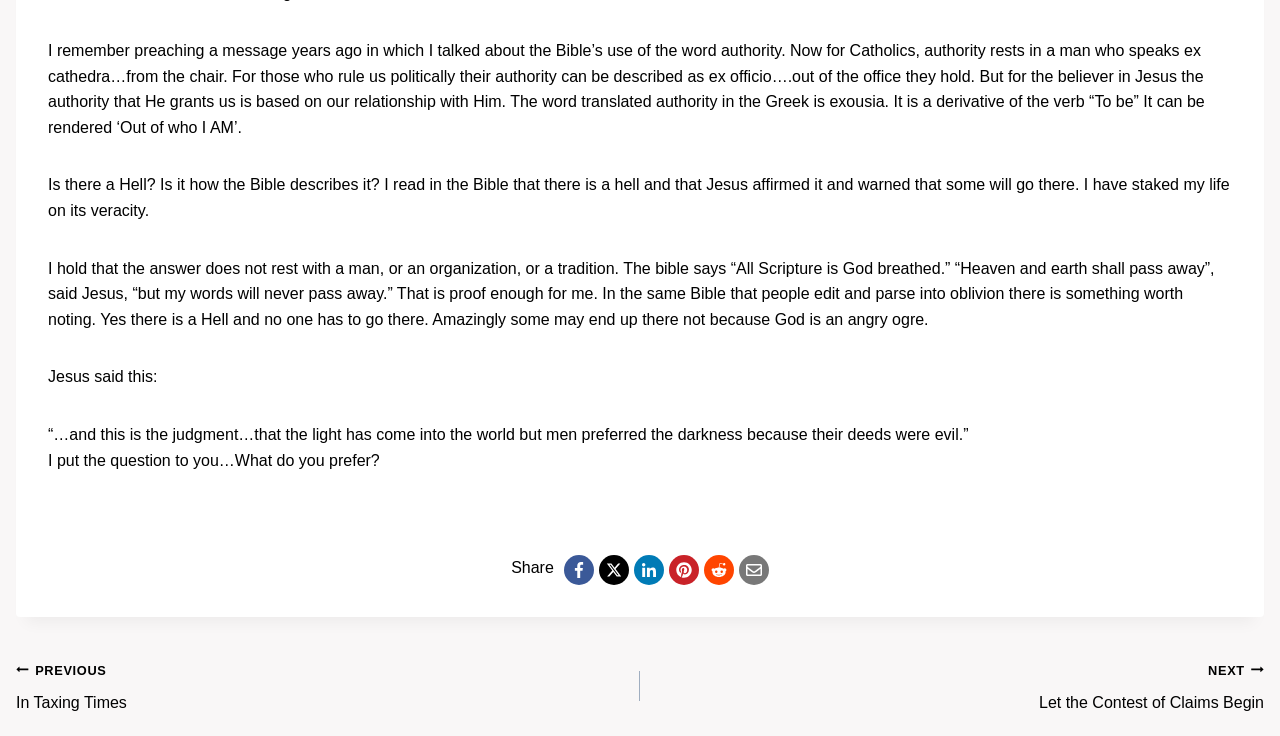Using the description: "parent_node: Share aria-label="Share on LinkedIn"", determine the UI element's bounding box coordinates. Ensure the coordinates are in the format of four float numbers between 0 and 1, i.e., [left, top, right, bottom].

[0.495, 0.754, 0.519, 0.794]